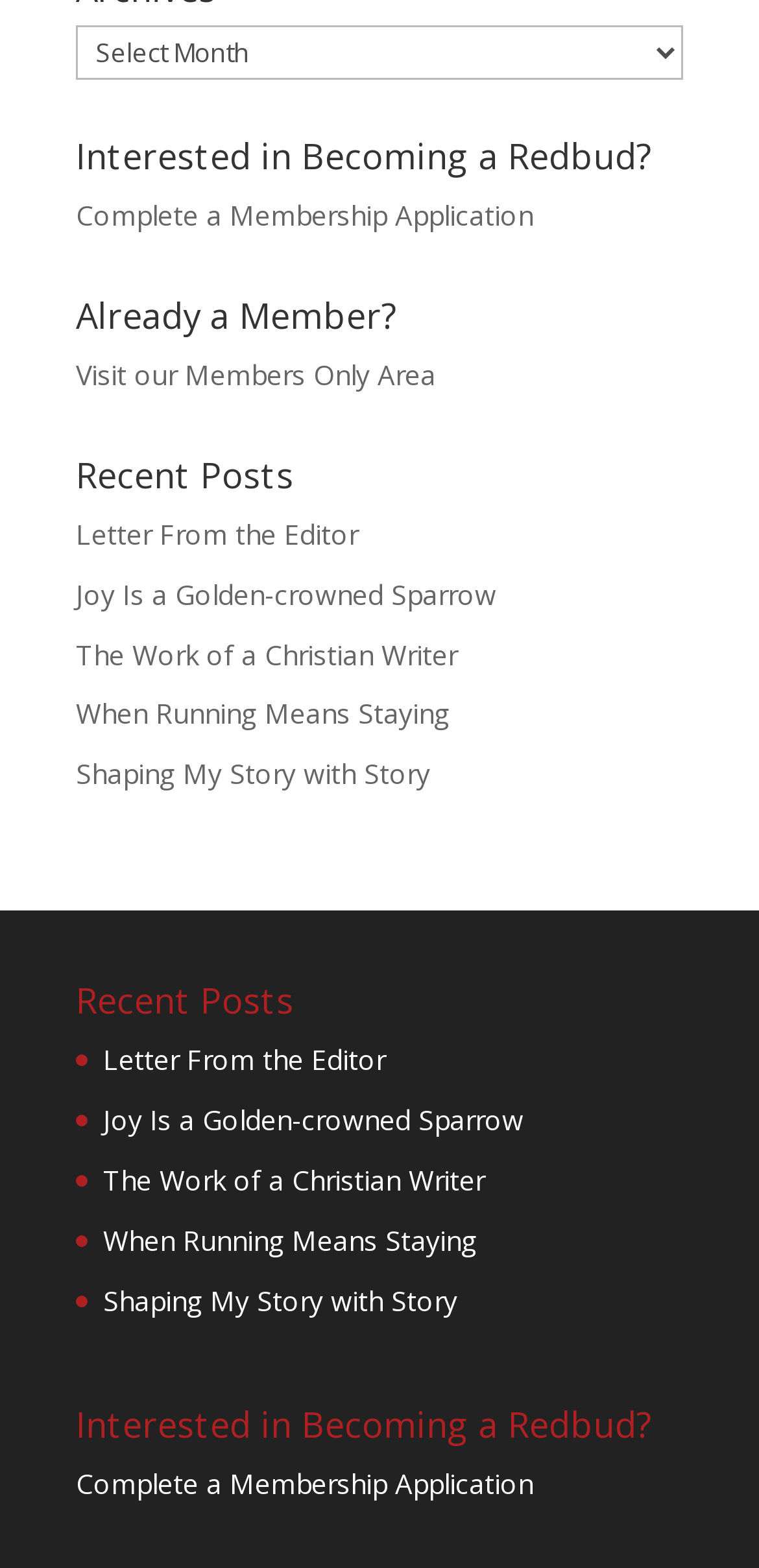What is the alternative to completing a membership application?
Please respond to the question with a detailed and well-explained answer.

The webpage has a heading 'Already a Member?' followed by a link 'Visit our Members Only Area', which suggests that this is an alternative to completing a membership application, possibly for existing members.